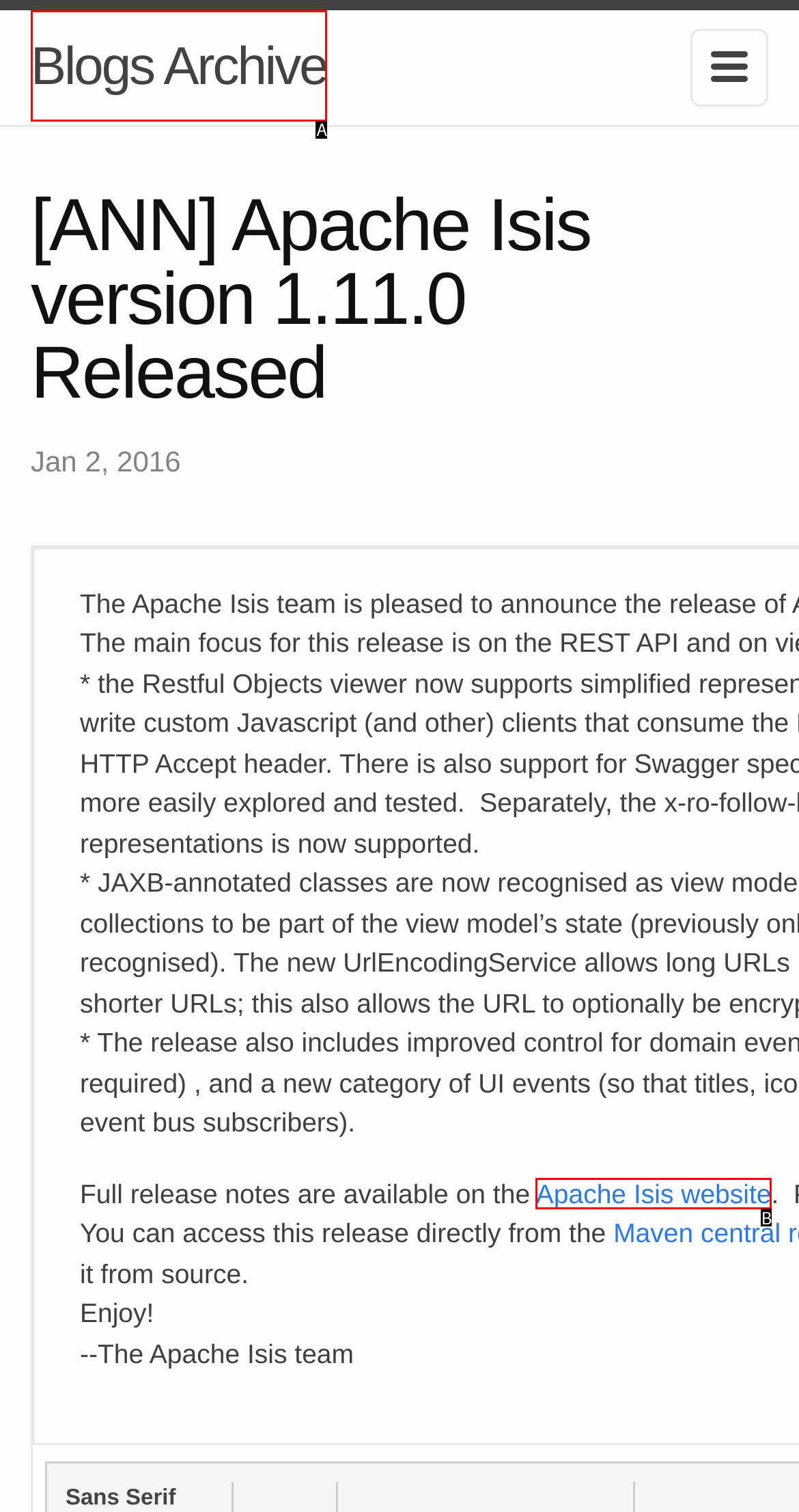Given the description: Apache Isis website, select the HTML element that best matches it. Reply with the letter of your chosen option.

B